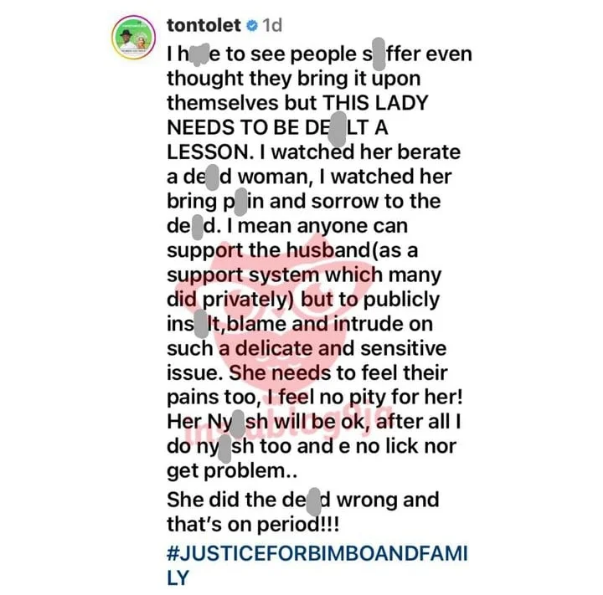What does Tonto Dikeh want for the person who criticized the deceased?
Provide a detailed answer to the question using information from the image.

The caption states that Tonto Dikeh declares that the individual 'needs to be dealt a lesson', underscoring her lack of sympathy and insisting that justice be served, implying that she wants the person to face consequences for their actions.